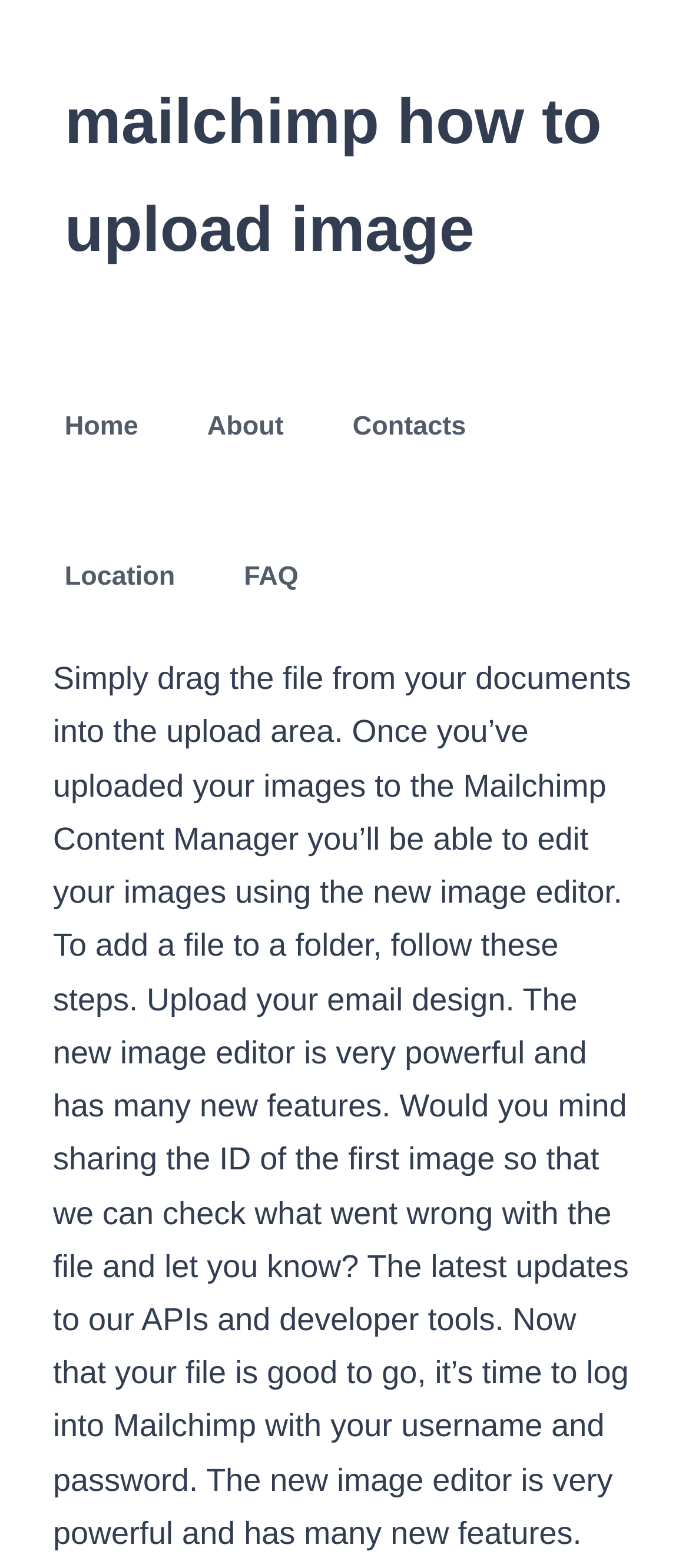What is the width of the heading?
Answer with a single word or phrase, using the screenshot for reference.

Most of the screen